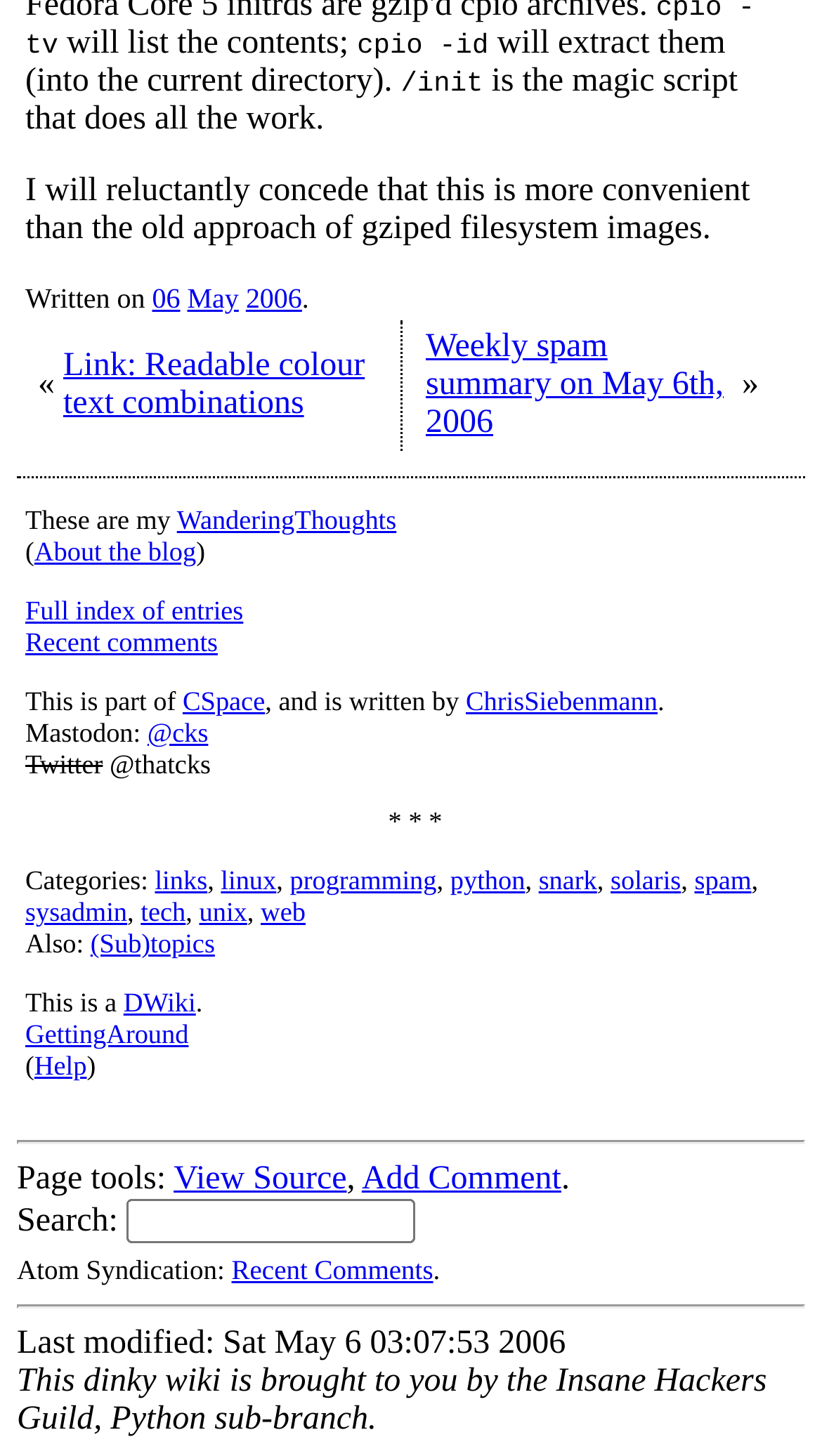Locate the UI element described by Use necessary cookies only and provide its bounding box coordinates. Use the format (top-left x, top-left y, bottom-right x, bottom-right y) with all values as floating point numbers between 0 and 1.

None